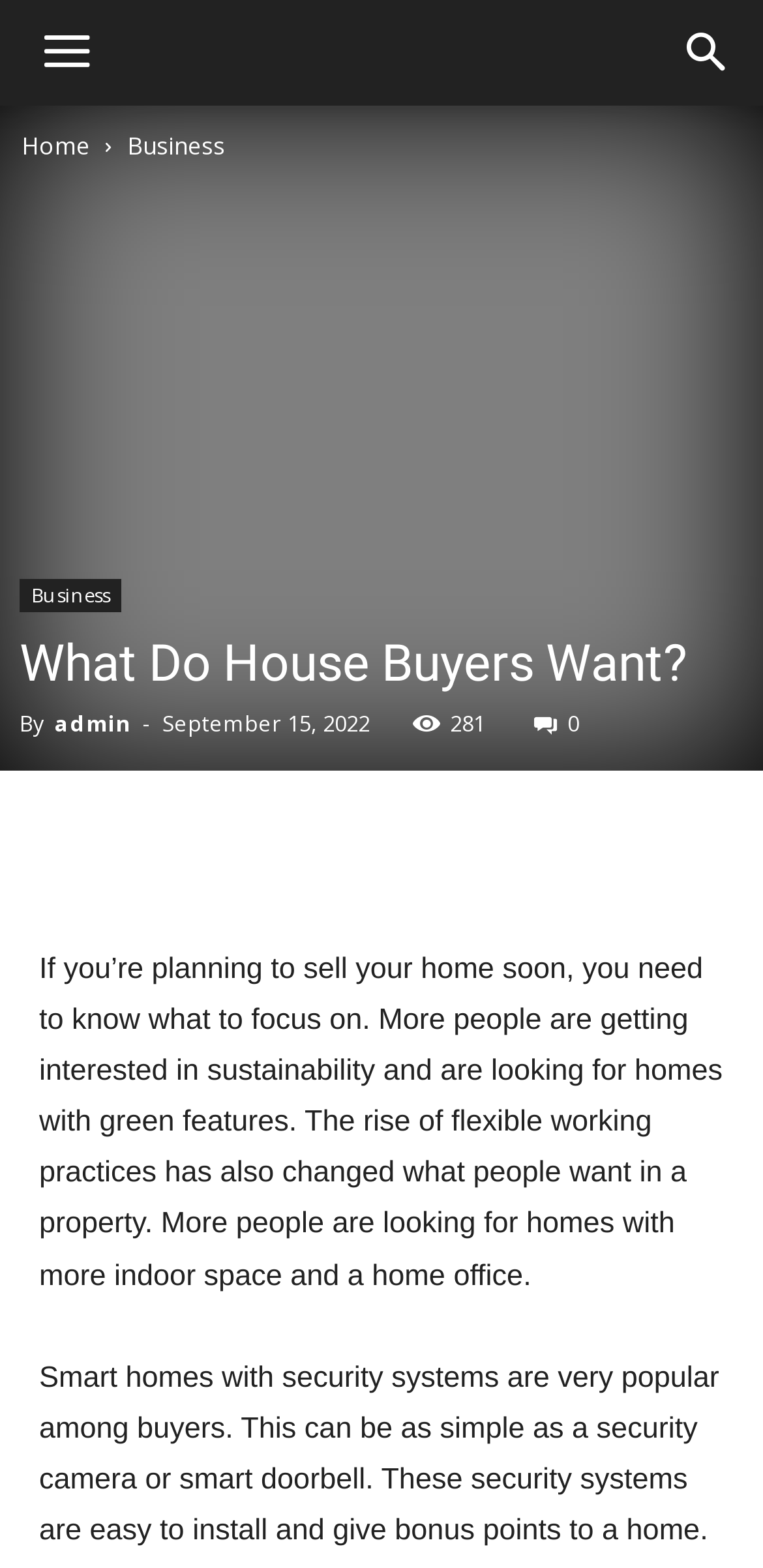Please locate the clickable area by providing the bounding box coordinates to follow this instruction: "Click the Business link".

[0.167, 0.082, 0.295, 0.104]